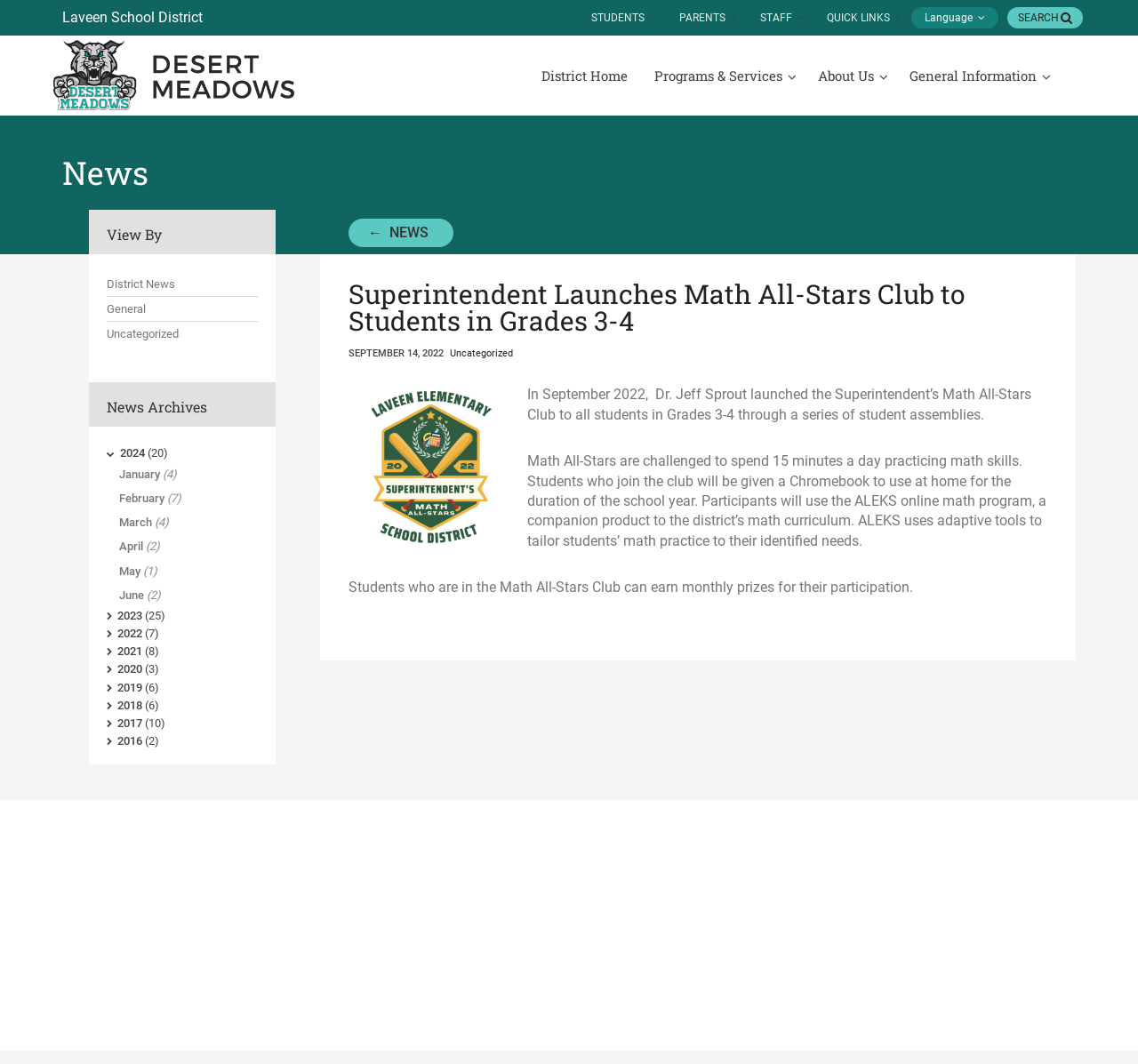Give a detailed explanation of the elements present on the webpage.

The webpage is about the Desert Meadows School, specifically the launch of the Superintendent's Math All-Stars Club for students in Grades 3-4. At the top of the page, there are several links to different sections of the website, including "Laveen School District", "STUDENTS", "PARENTS", "STAFF", and "QUICK LINKS". There is also a search bar located at the top right corner of the page.

Below the top navigation bar, there is a heading that reads "News". Underneath this heading, there is an article about the Math All-Stars Club, which includes a logo image. The article is dated September 14, 2022, and is categorized under "Uncategorized". The text describes the club's purpose and how students can participate and earn prizes.

To the right of the article, there is a complementary section that lists news archives by year and month. There are links to news articles from 2016 to 2024, with the number of articles in each year indicated in parentheses.

At the bottom of the page, there are several links to other sections of the website, including "District Home", "Programs & Services", "About Us", and "General Information".